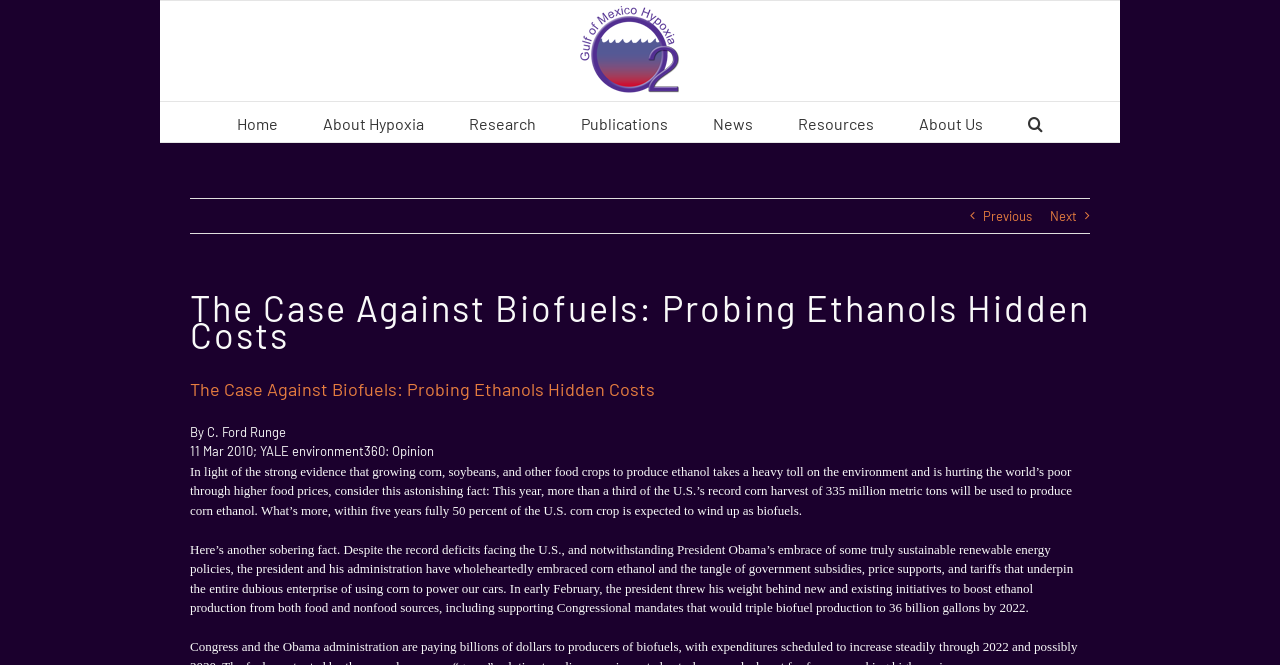Determine the bounding box coordinates of the element that should be clicked to execute the following command: "Click the 'NEW POST' link".

None